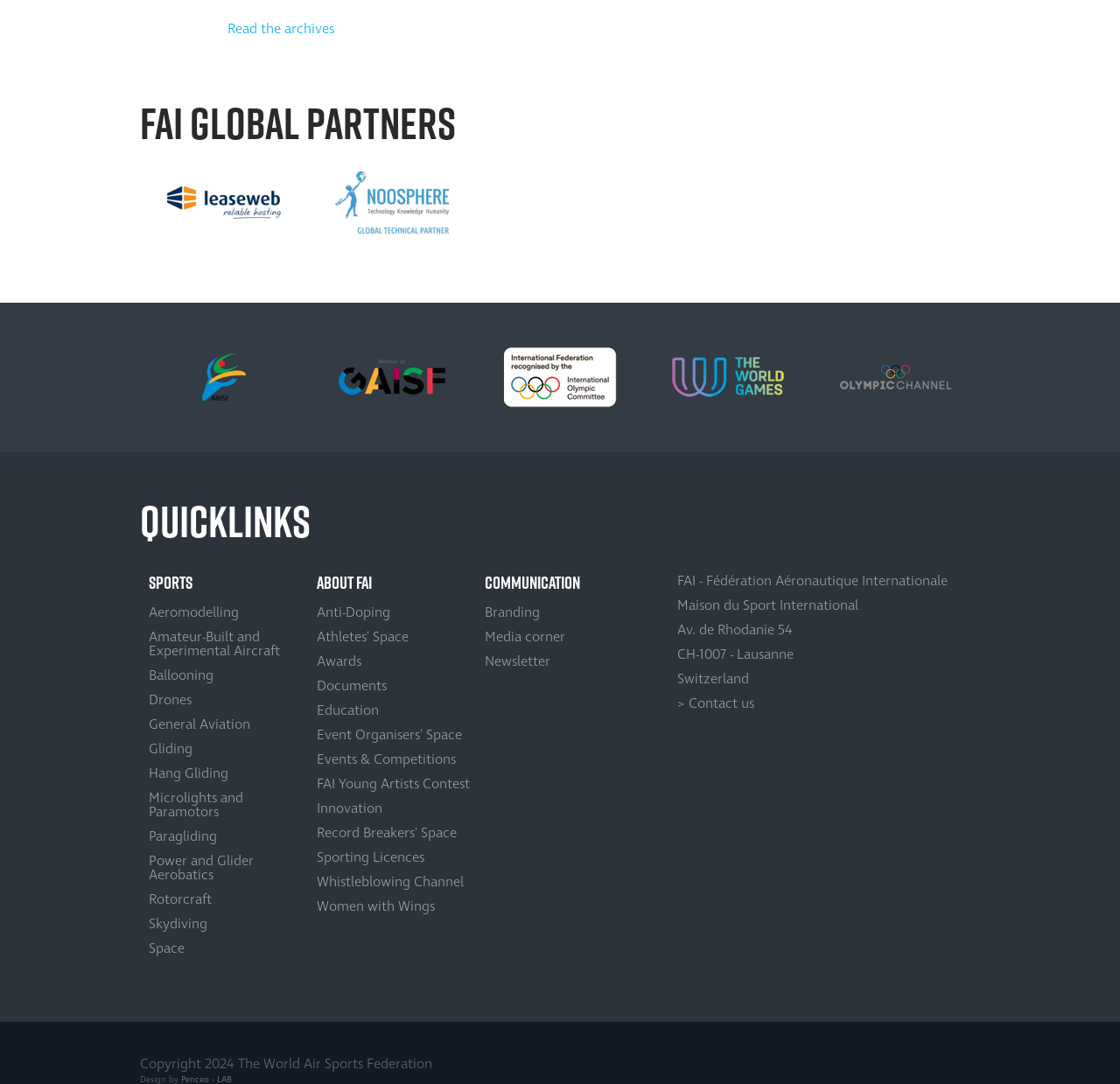Find the bounding box coordinates for the area that should be clicked to accomplish the instruction: "Contact FAI".

[0.605, 0.64, 0.674, 0.658]